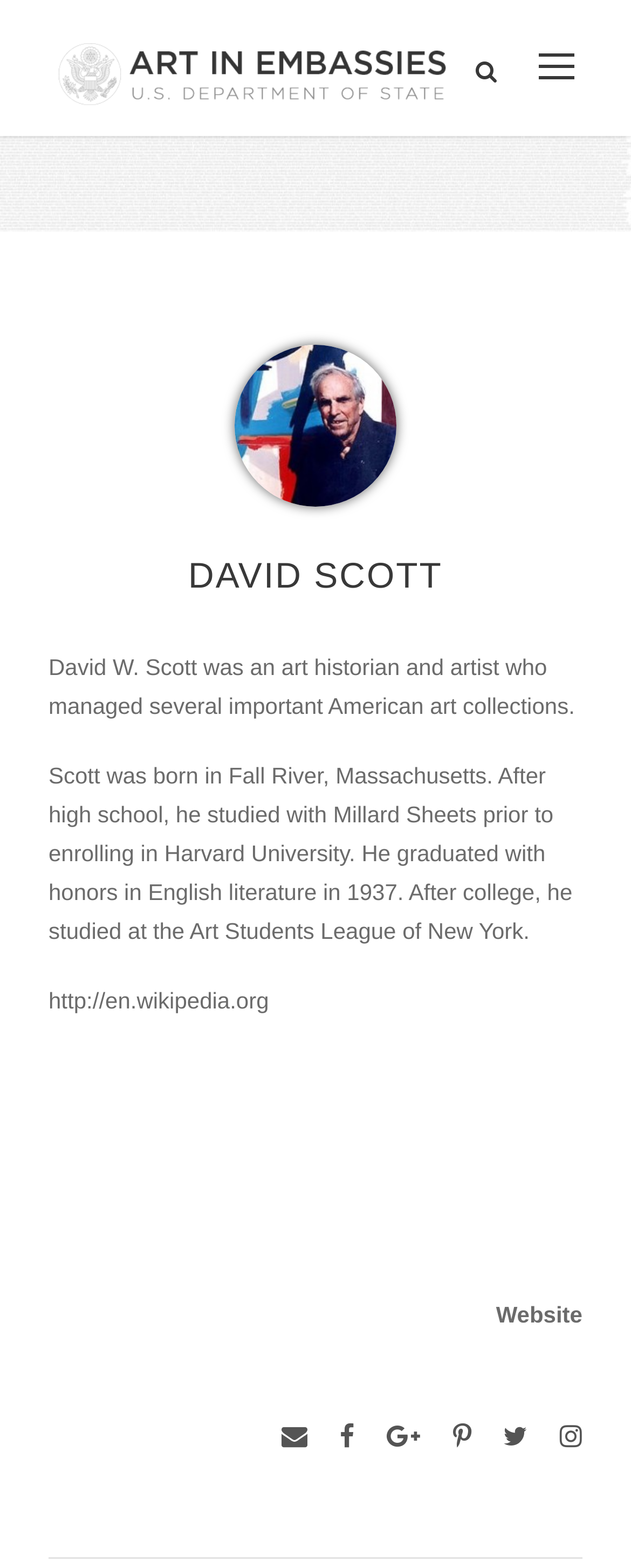What is the URL mentioned in the webpage?
Answer with a single word or short phrase according to what you see in the image.

http://en.wikipedia.org